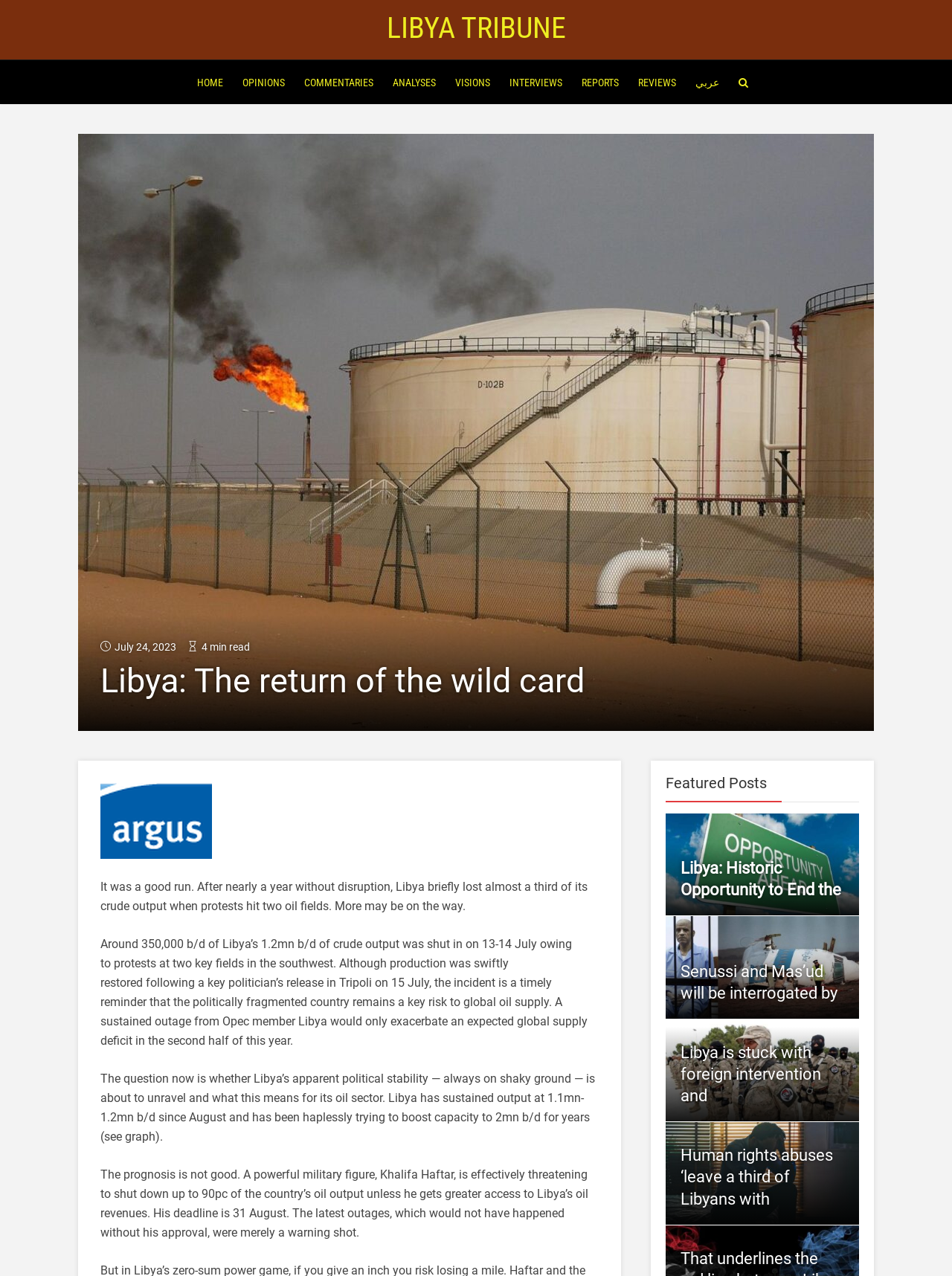Find the bounding box coordinates for the HTML element specified by: "Libya Tribune".

[0.406, 0.008, 0.594, 0.036]